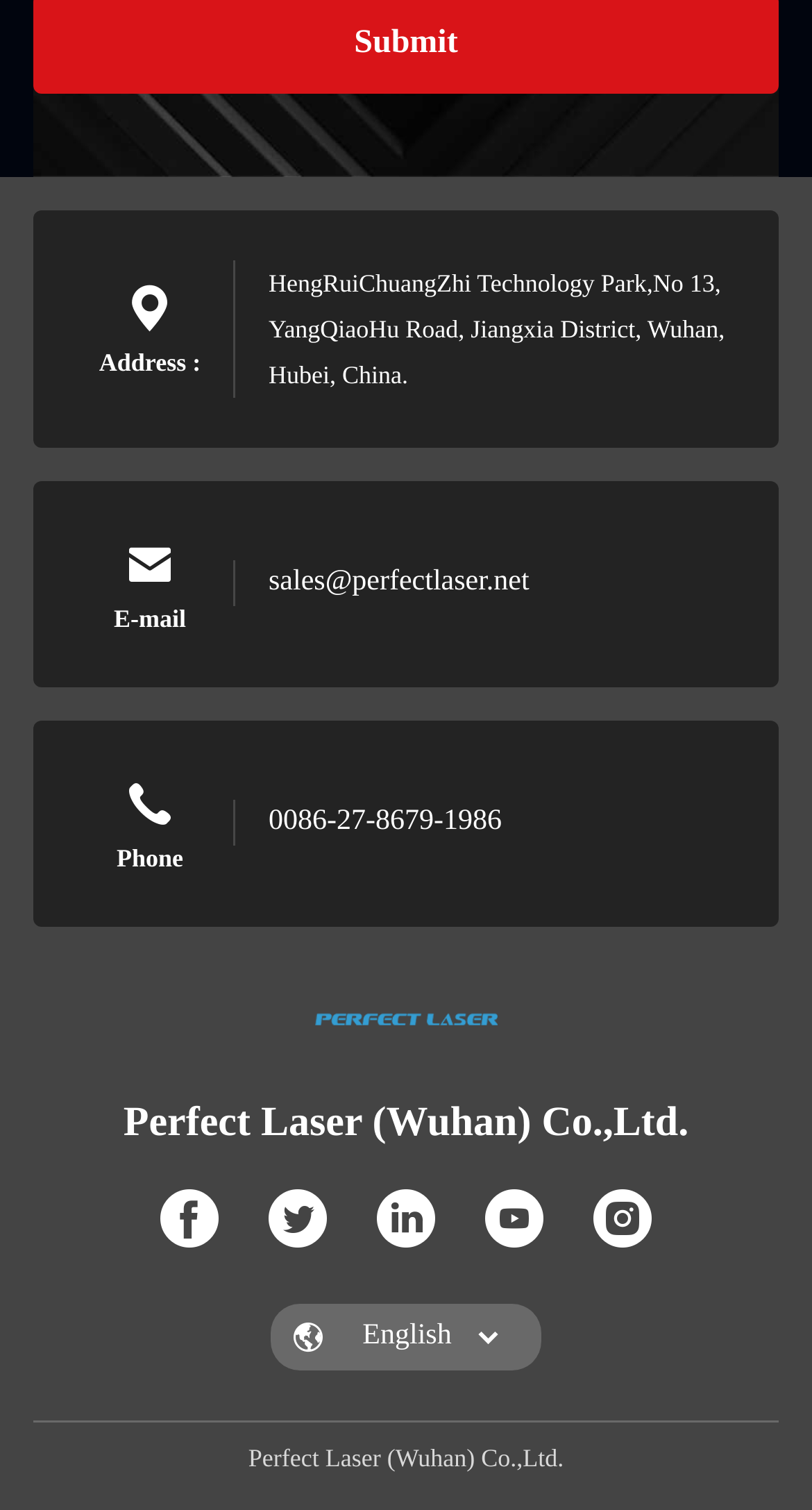Please specify the bounding box coordinates of the region to click in order to perform the following instruction: "Send an email".

[0.287, 0.371, 0.652, 0.402]